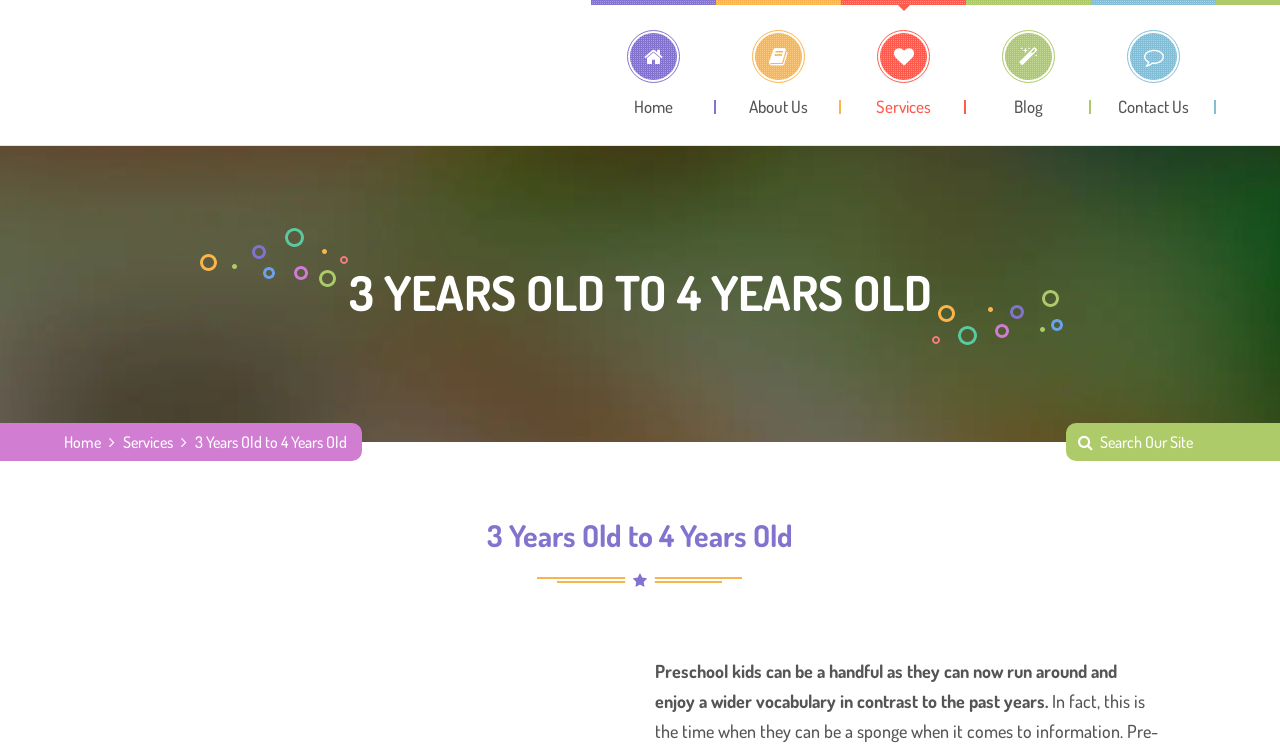What is the age range of the children mentioned on the webpage? Using the information from the screenshot, answer with a single word or phrase.

3 to 4 years old